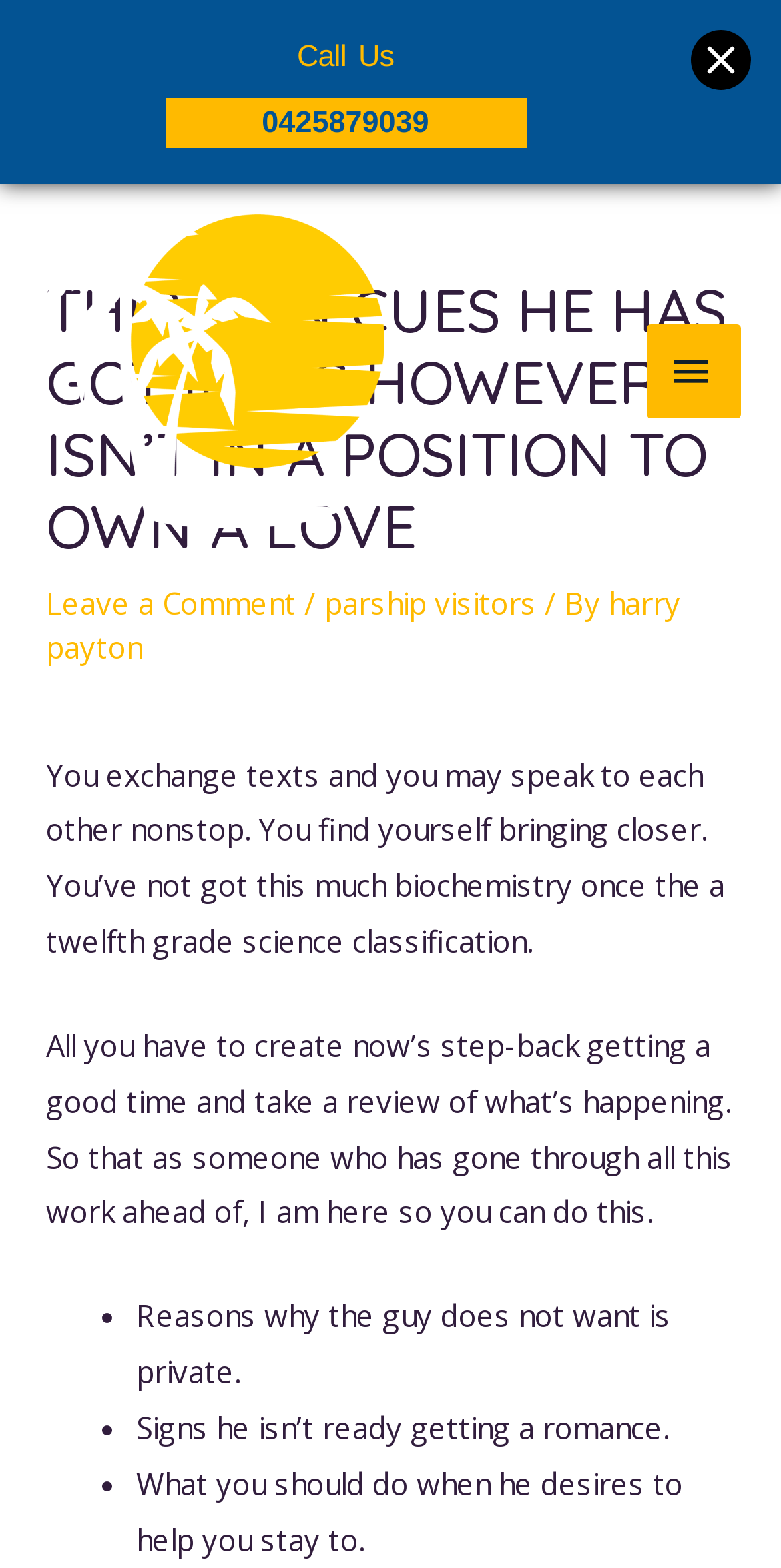What is the last sentence of the article?
Please give a well-detailed answer to the question.

The last sentence of the article can be found in the article section of the webpage, where it says 'All you have to create now’s step-back getting a good time and take a review of what’s happening. So that as someone who has gone through all this work ahead of, I am here so you can do this.'.